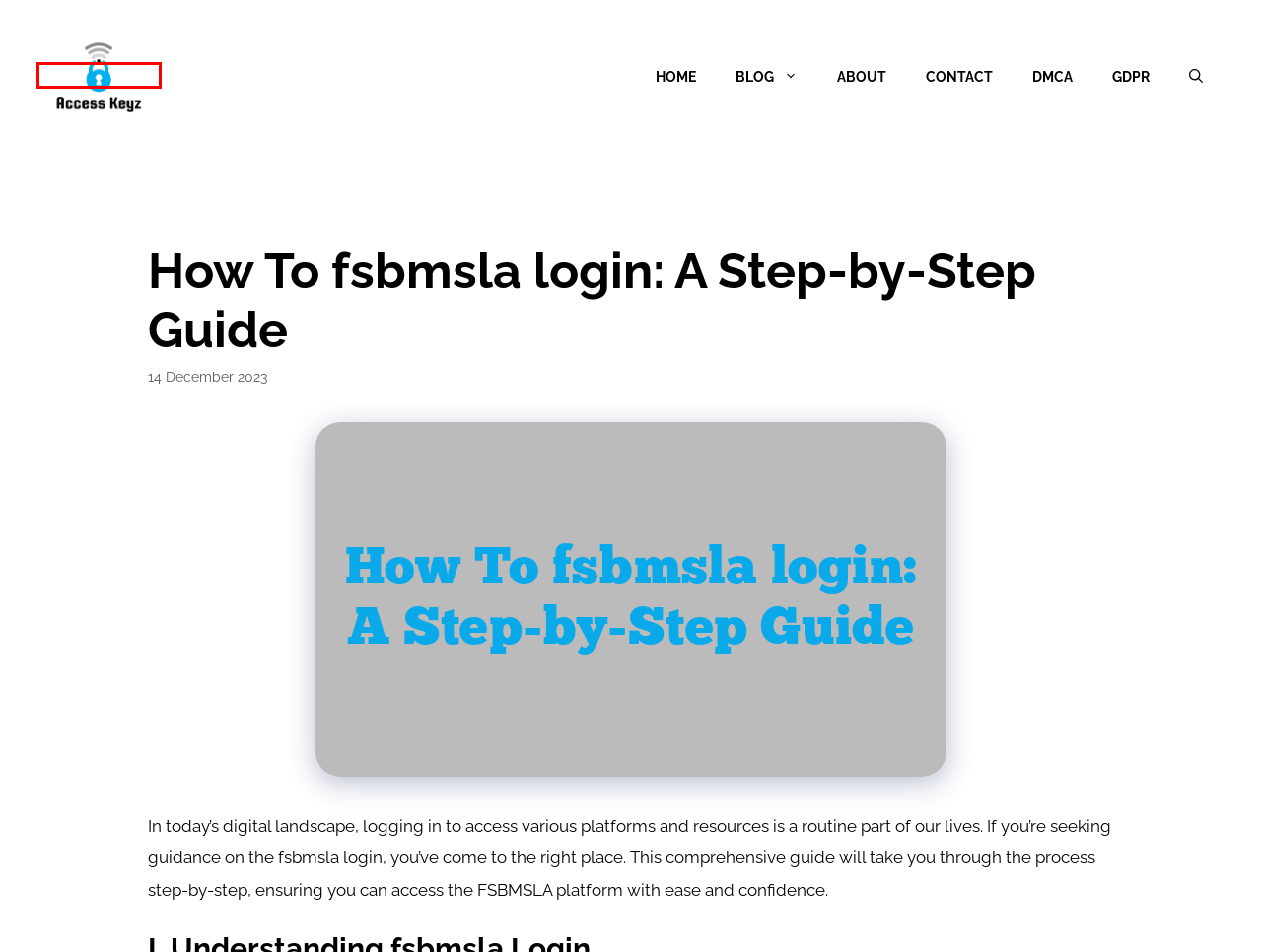Given a webpage screenshot with a red bounding box around a UI element, choose the webpage description that best matches the new webpage after clicking the element within the bounding box. Here are the candidates:
A. DMCA - Access Keyz
B. GDPR - Access Keyz
C. Contact - Access Keyz
D. Home - Access Keyz
E. About - Access Keyz
F. How To Gander mountain mastercard login legendary pine: A Step-by-Step Guide
G. How To - Access Keyz
H. Blog - Access Keyz

D